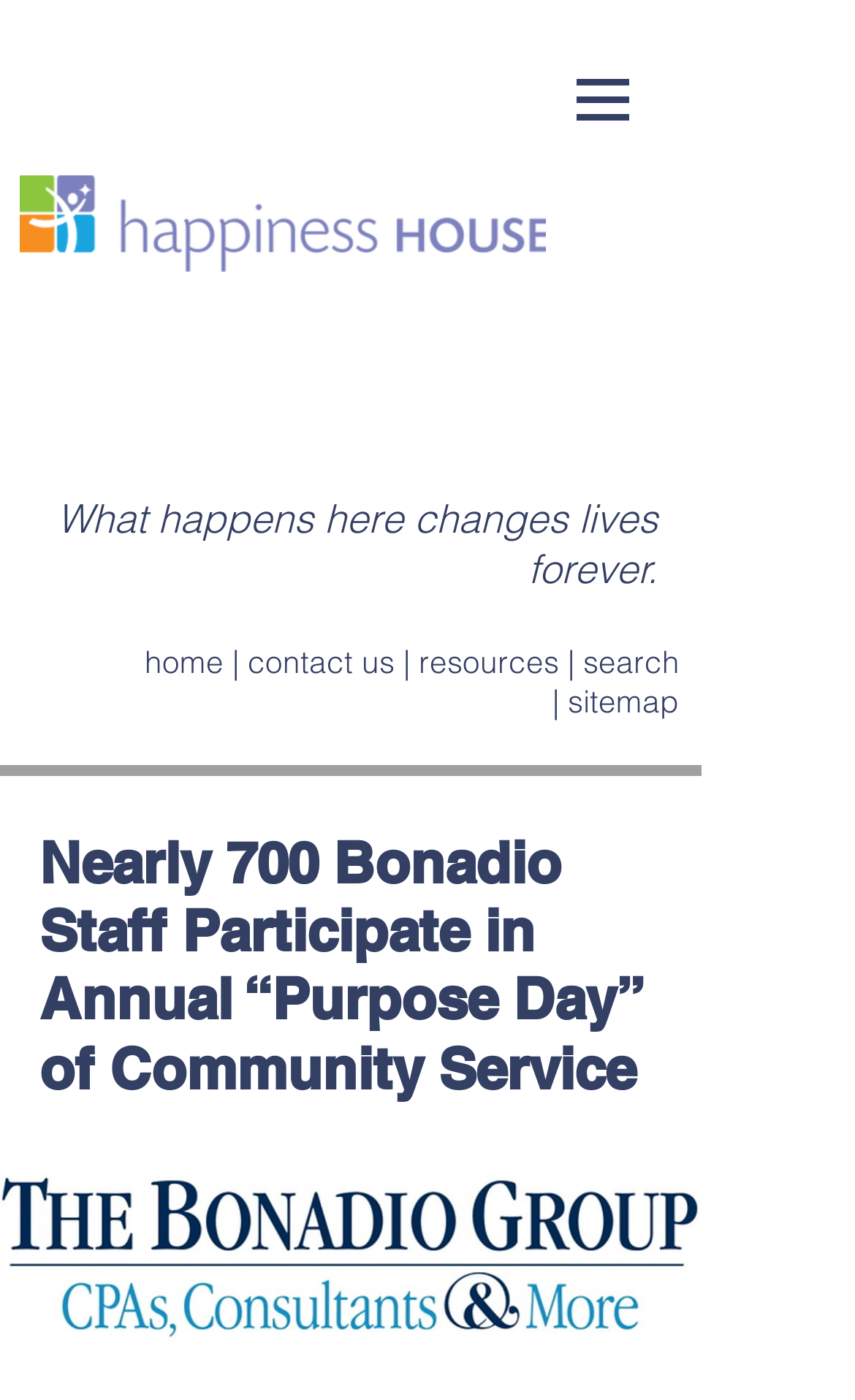Generate the text content of the main heading of the webpage.

Nearly 700 Bonadio Staff Participate in Annual “Purpose Day” of Community Service